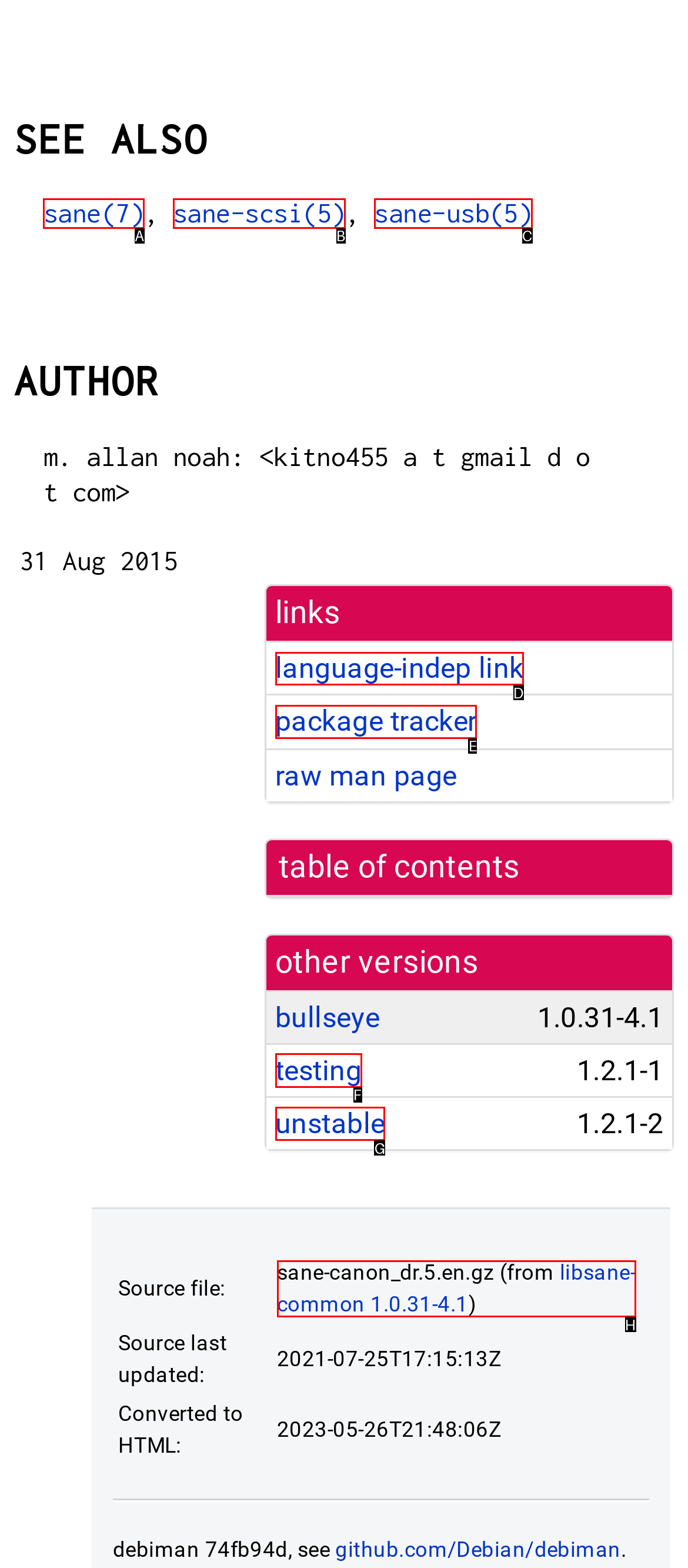Tell me which one HTML element I should click to complete the following task: click on the 'language-indep link' link Answer with the option's letter from the given choices directly.

D